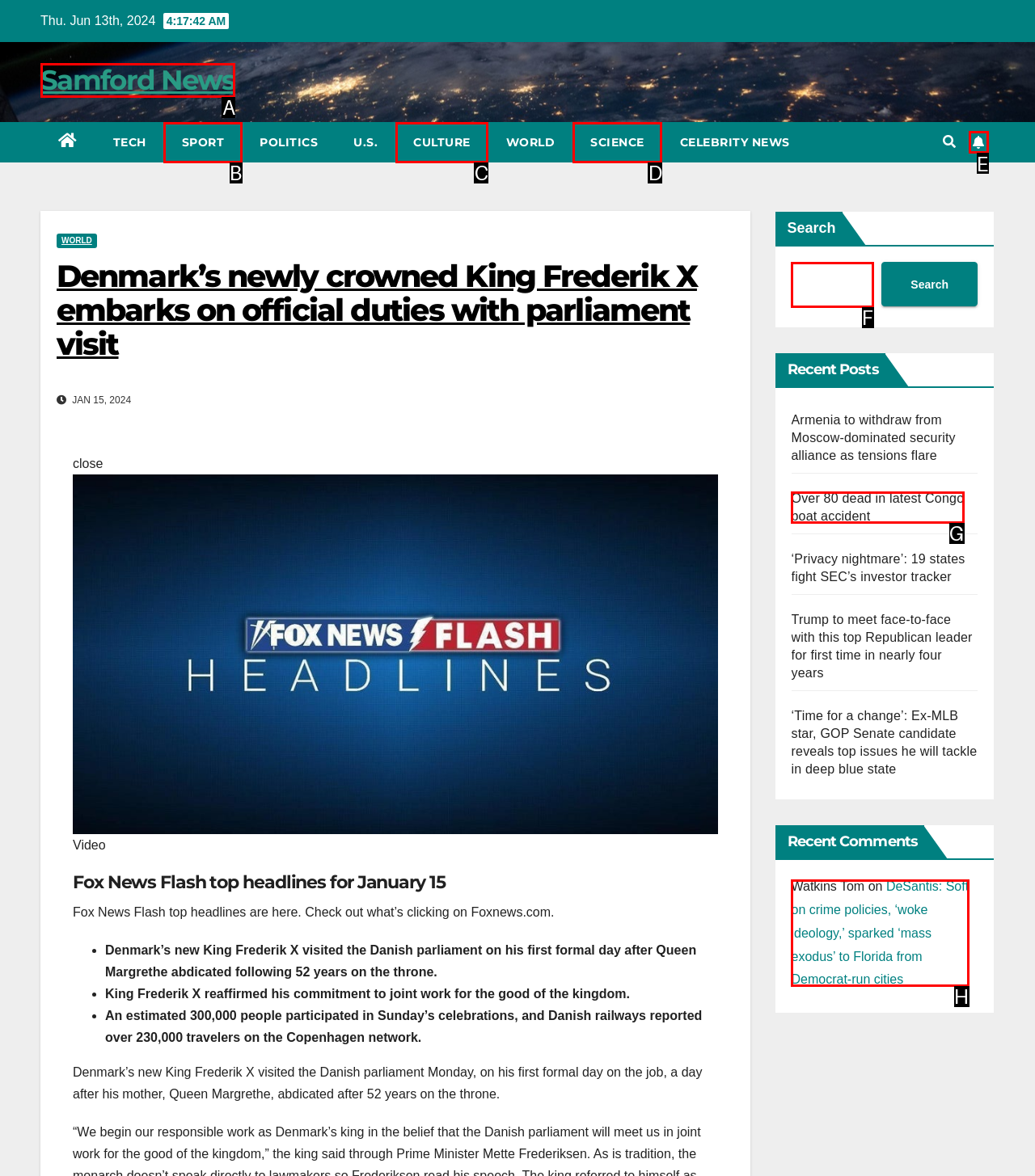Match the element description: parent_node: Search name="s" to the correct HTML element. Answer with the letter of the selected option.

F